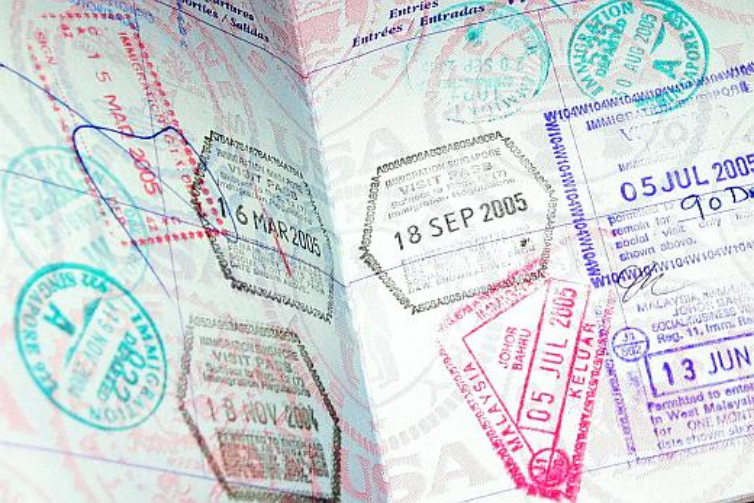What does the passport symbolize?
Using the image as a reference, answer the question in detail.

According to the caption, the passport 'symbolizes personal growth and the lessons learned through life’s travels, encouraging viewers to appreciate their own journeys and the unique experiences that shape them.' This implies that the passport represents the personal growth and lessons learned by the individual through their travels.